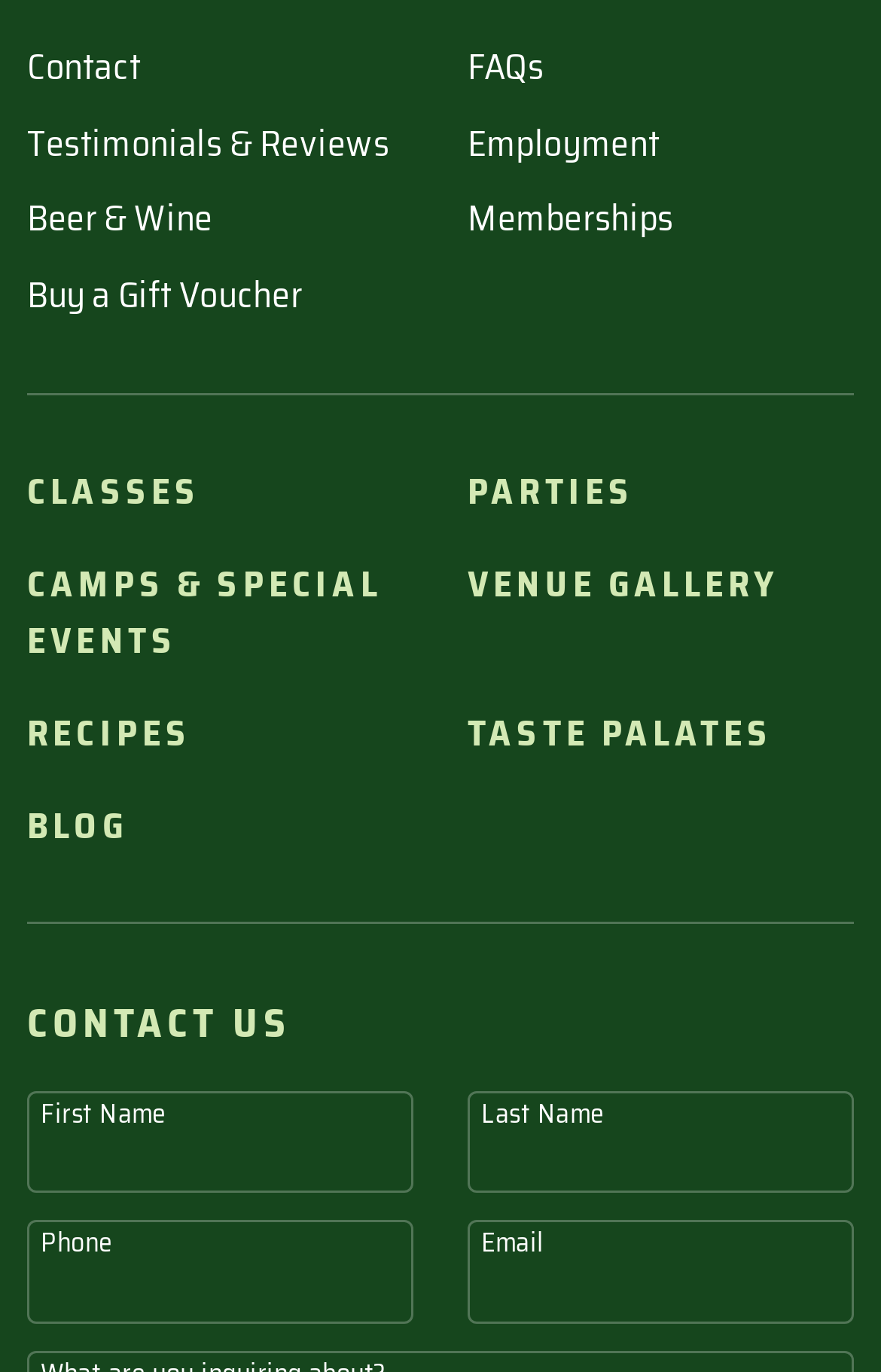What is the purpose of the textboxes at the bottom of the webpage?
Please provide a detailed answer to the question.

The purpose of the textboxes at the bottom of the webpage is to allow users to input their contact information, including 'First Name', 'Last Name', 'Phone', and 'Email', in order to contact the website or business.